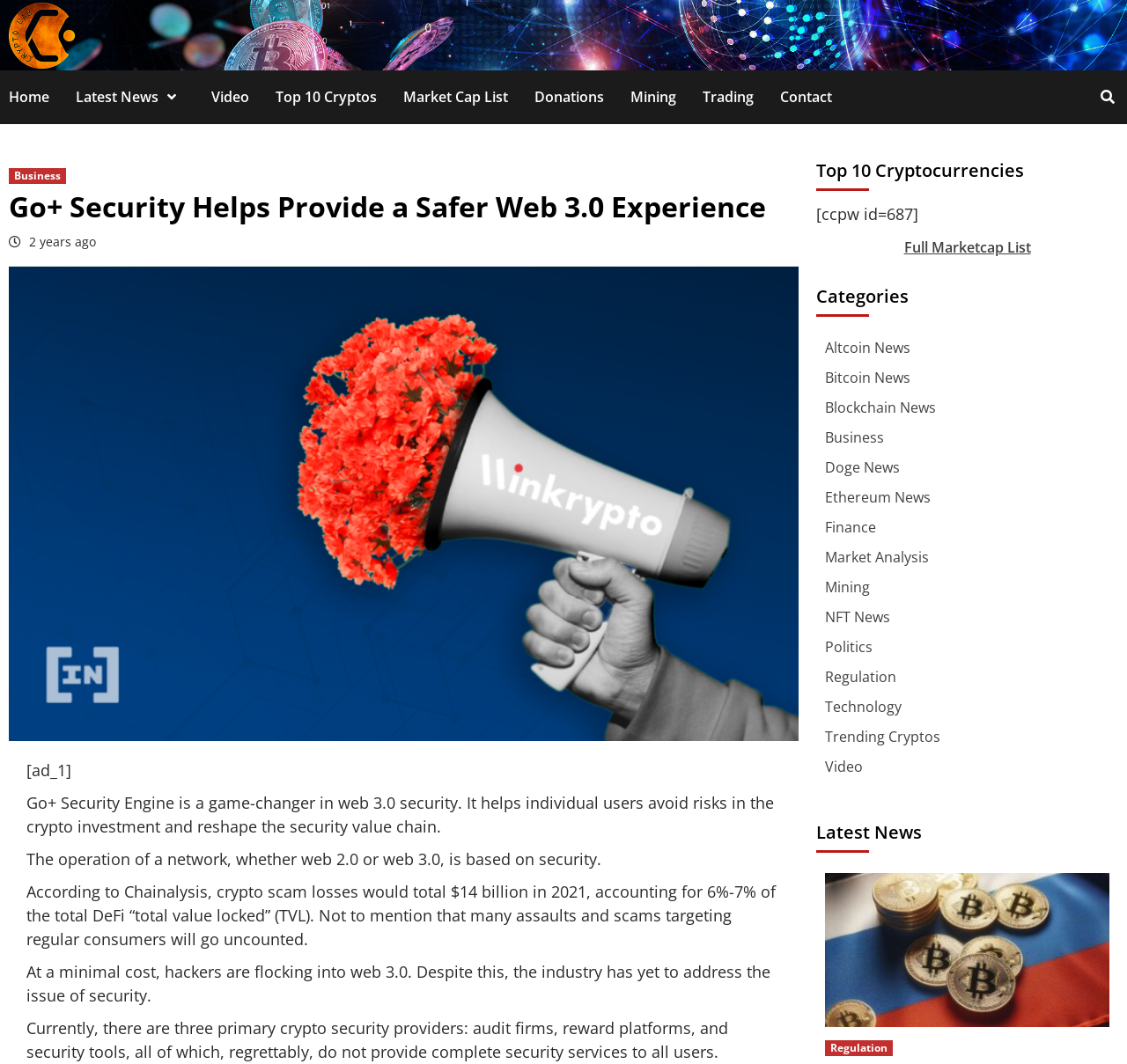Please identify the bounding box coordinates of the element's region that I should click in order to complete the following instruction: "Explore the 'Market Cap List'". The bounding box coordinates consist of four float numbers between 0 and 1, i.e., [left, top, right, bottom].

[0.358, 0.066, 0.474, 0.116]